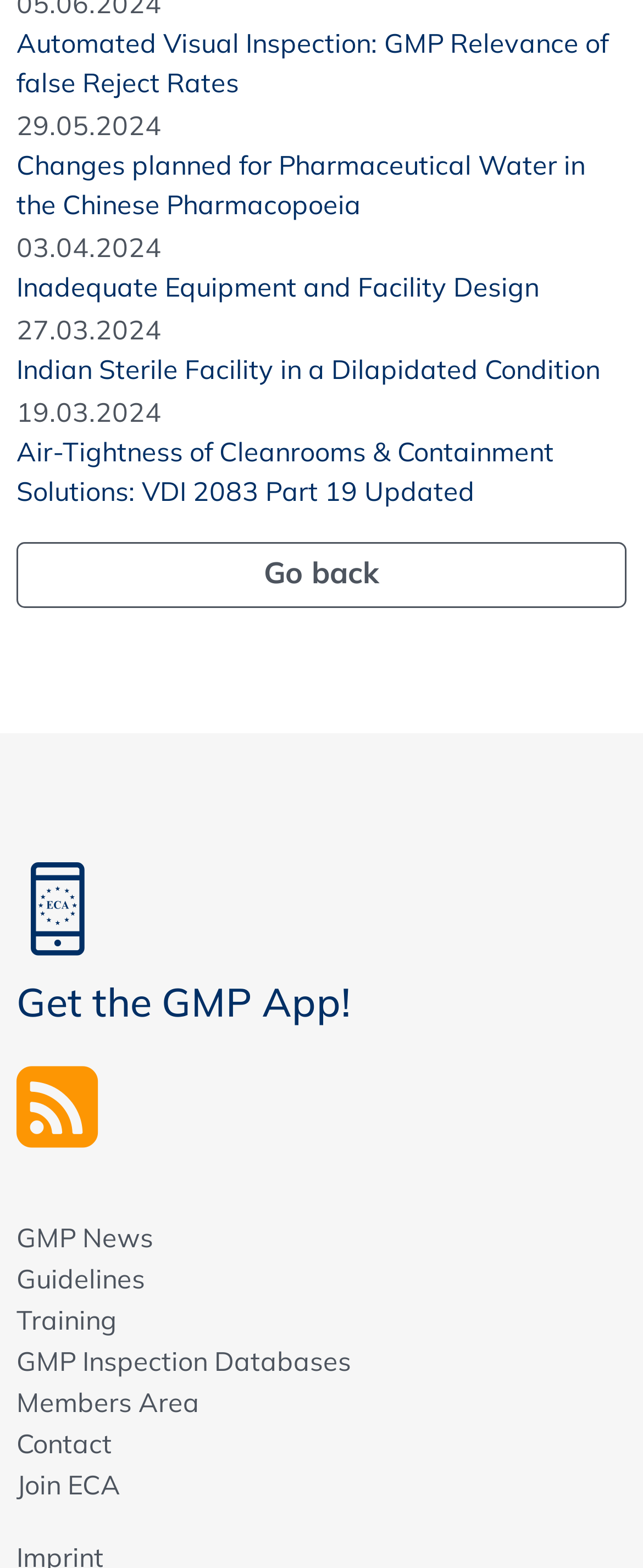Determine the bounding box coordinates for the region that must be clicked to execute the following instruction: "Go back to previous page".

[0.026, 0.345, 0.974, 0.387]